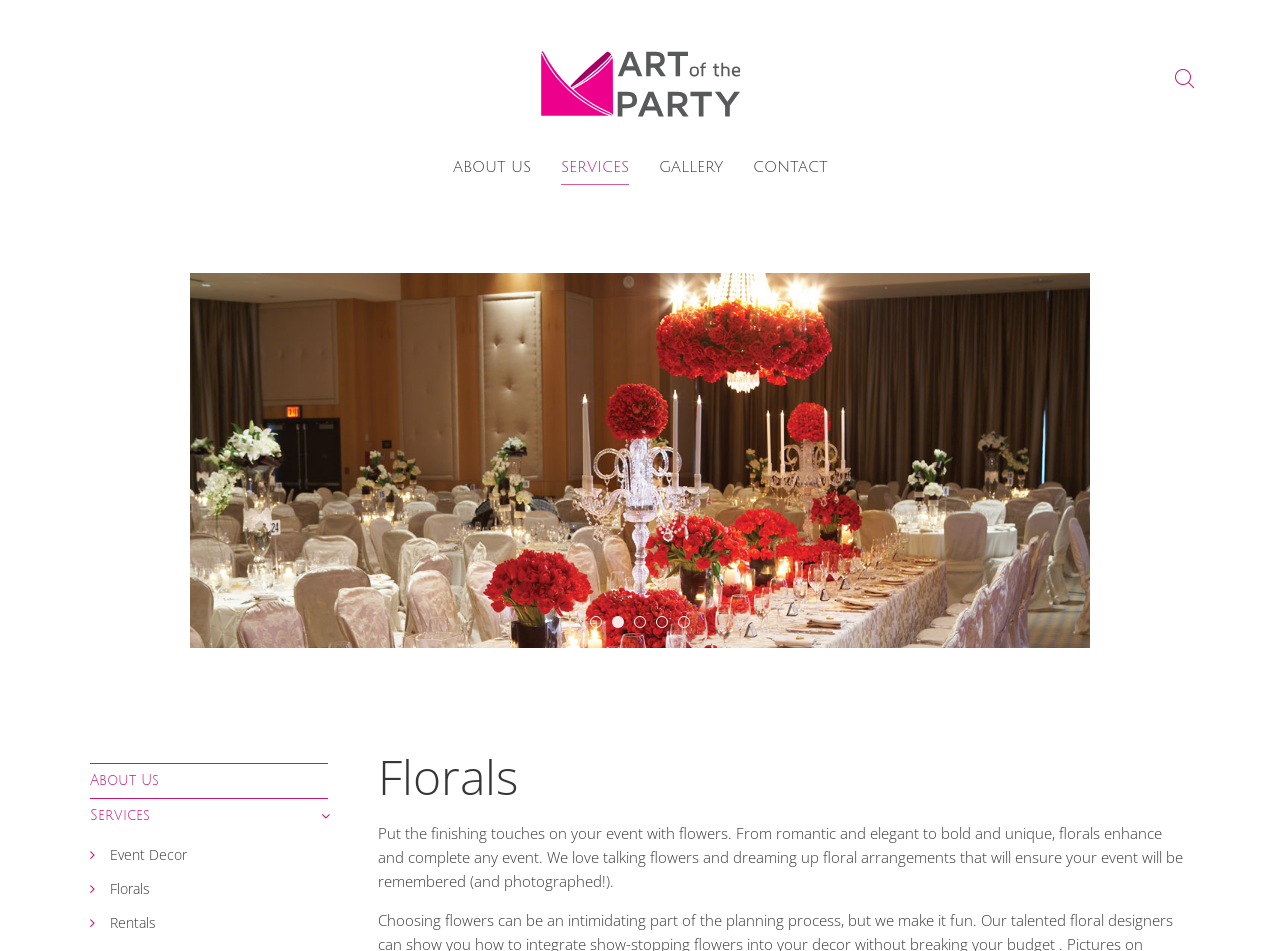Using the provided description: "Product", find the bounding box coordinates of the corresponding UI element. The output should be four float numbers between 0 and 1, in the format [left, top, right, bottom].

None